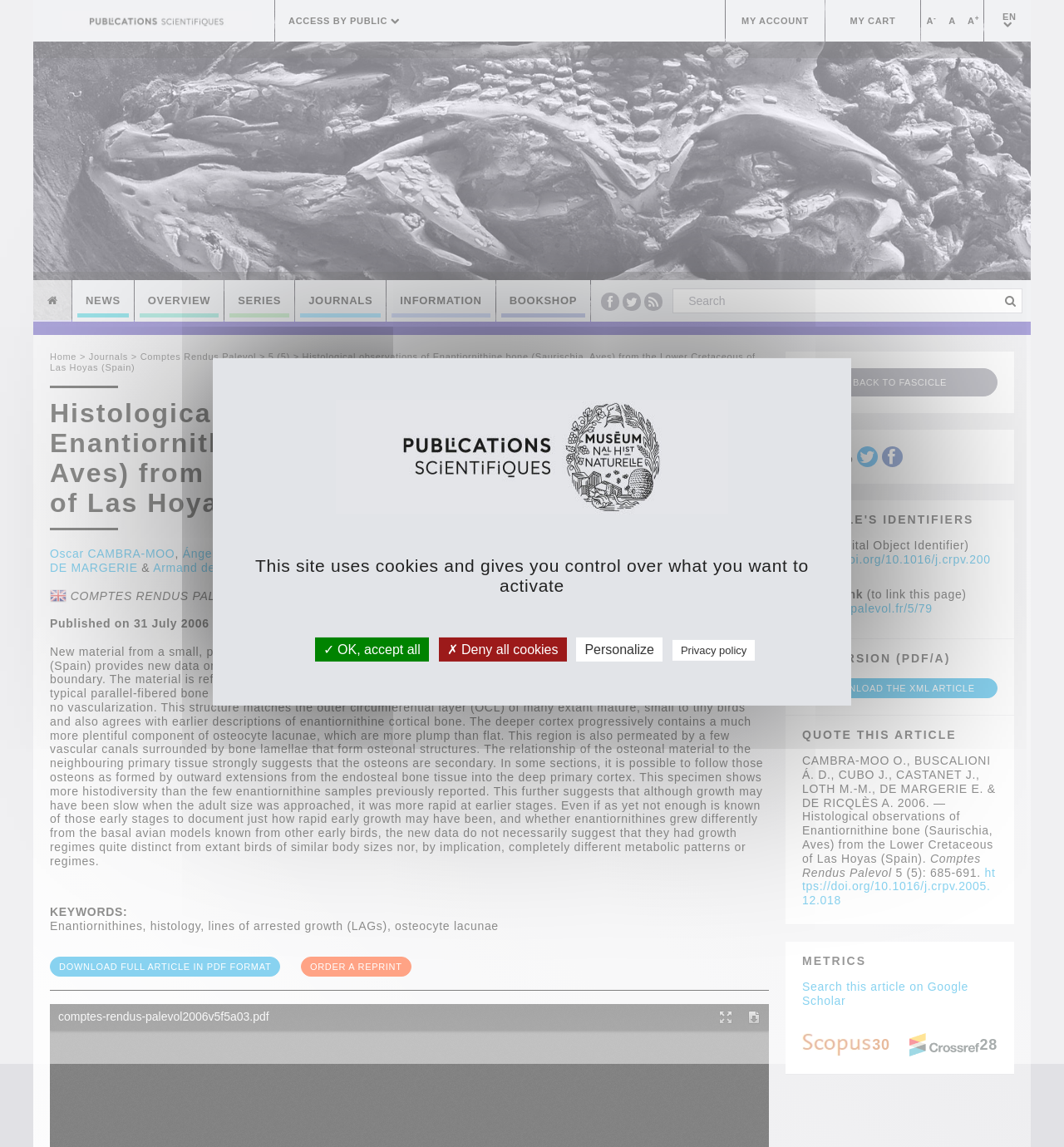Please locate the bounding box coordinates of the element that should be clicked to achieve the given instruction: "Back to fascicle".

[0.754, 0.321, 0.938, 0.346]